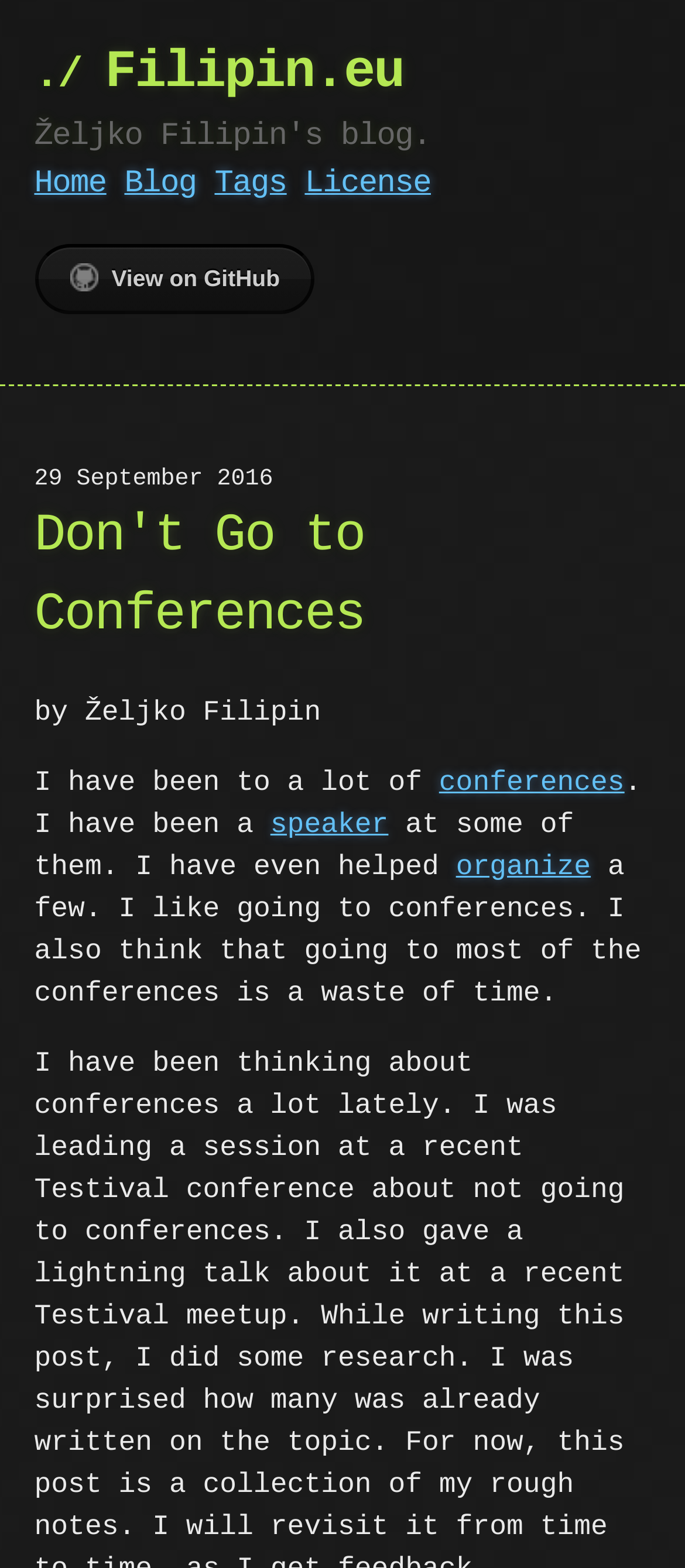Find the bounding box coordinates of the clickable area that will achieve the following instruction: "view on GitHub".

[0.05, 0.156, 0.46, 0.2]